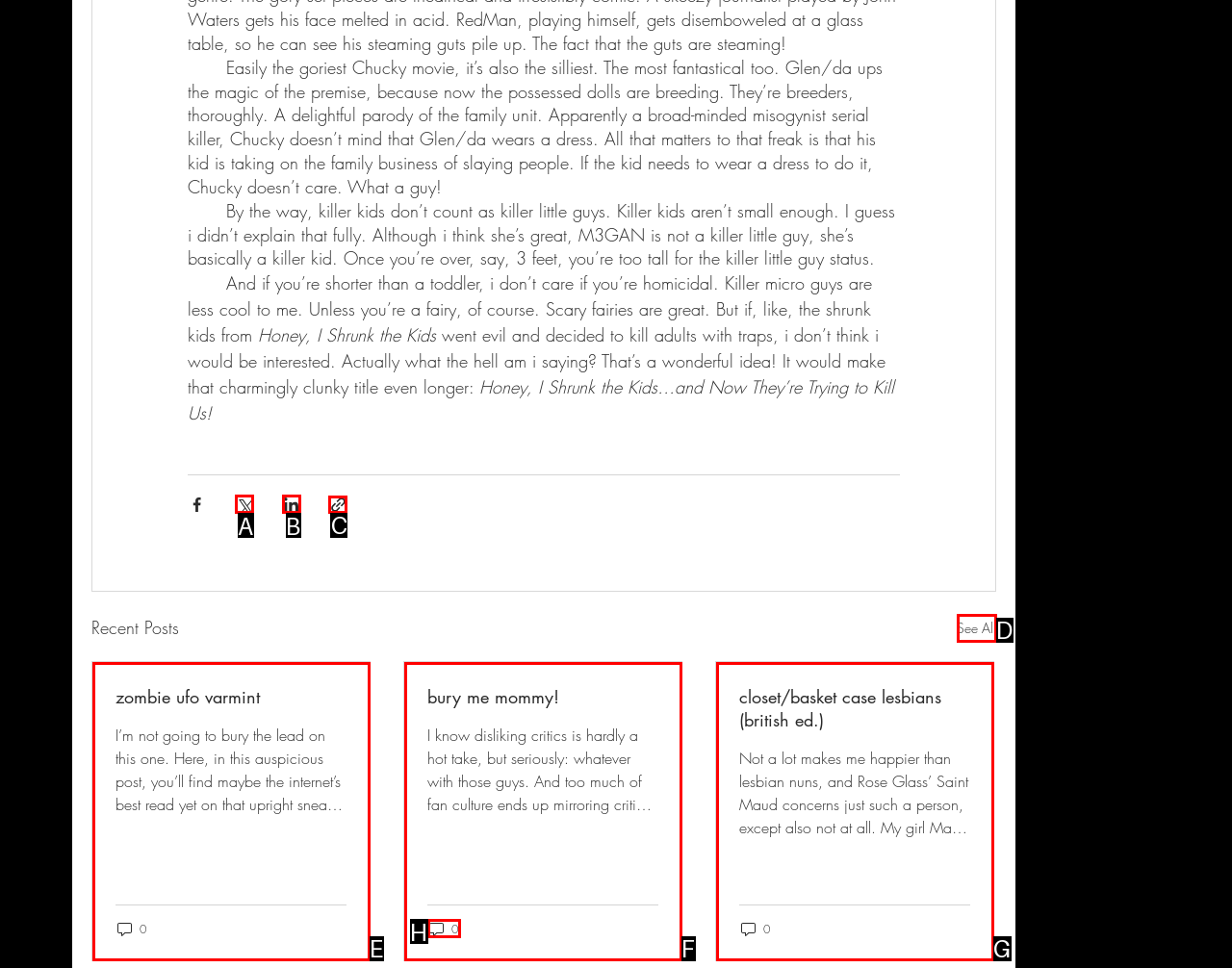Find the option you need to click to complete the following instruction: go to the HOME page
Answer with the corresponding letter from the choices given directly.

None